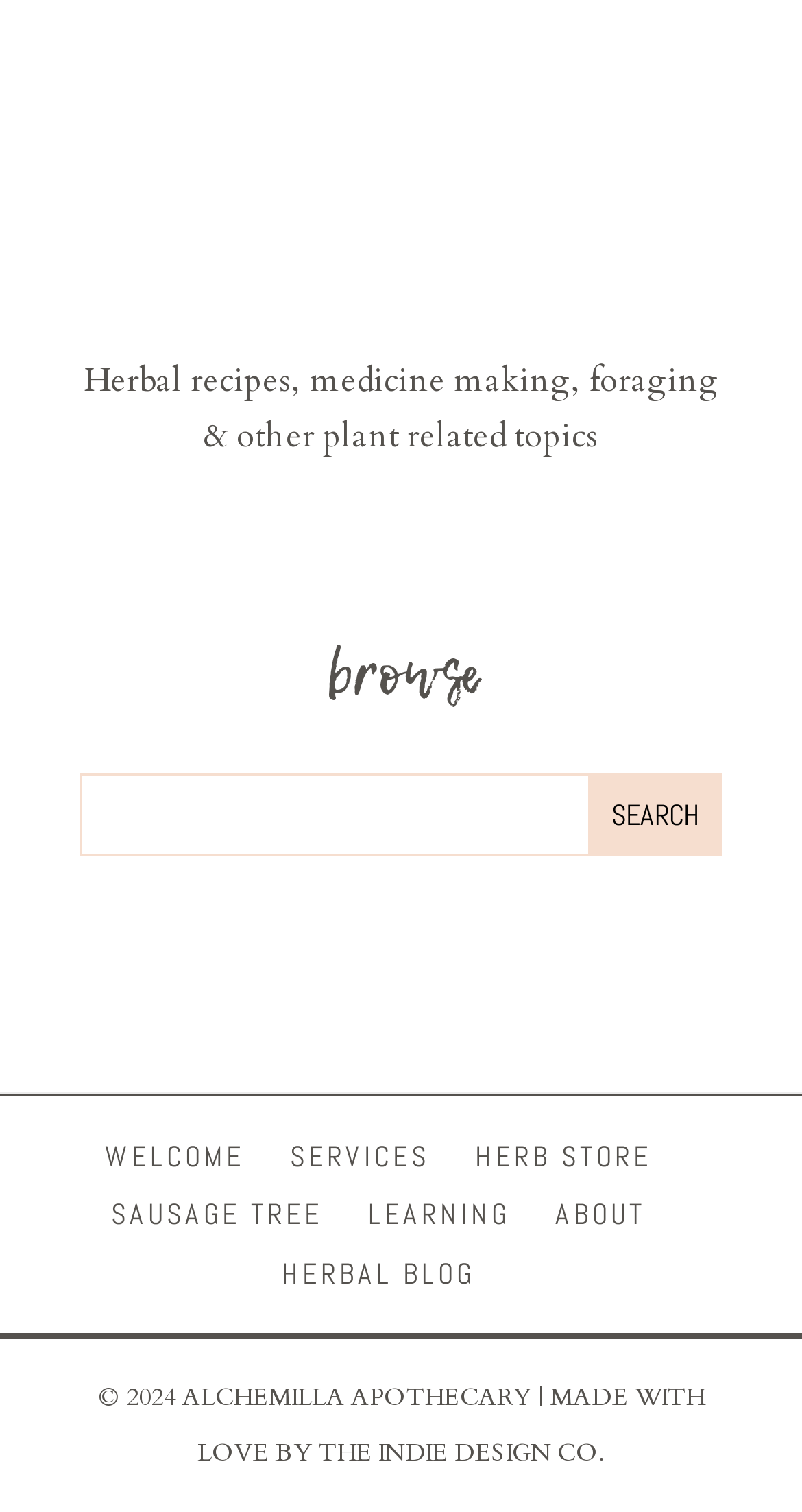Respond to the following question with a brief word or phrase:
How many links are in the navigation menu?

7